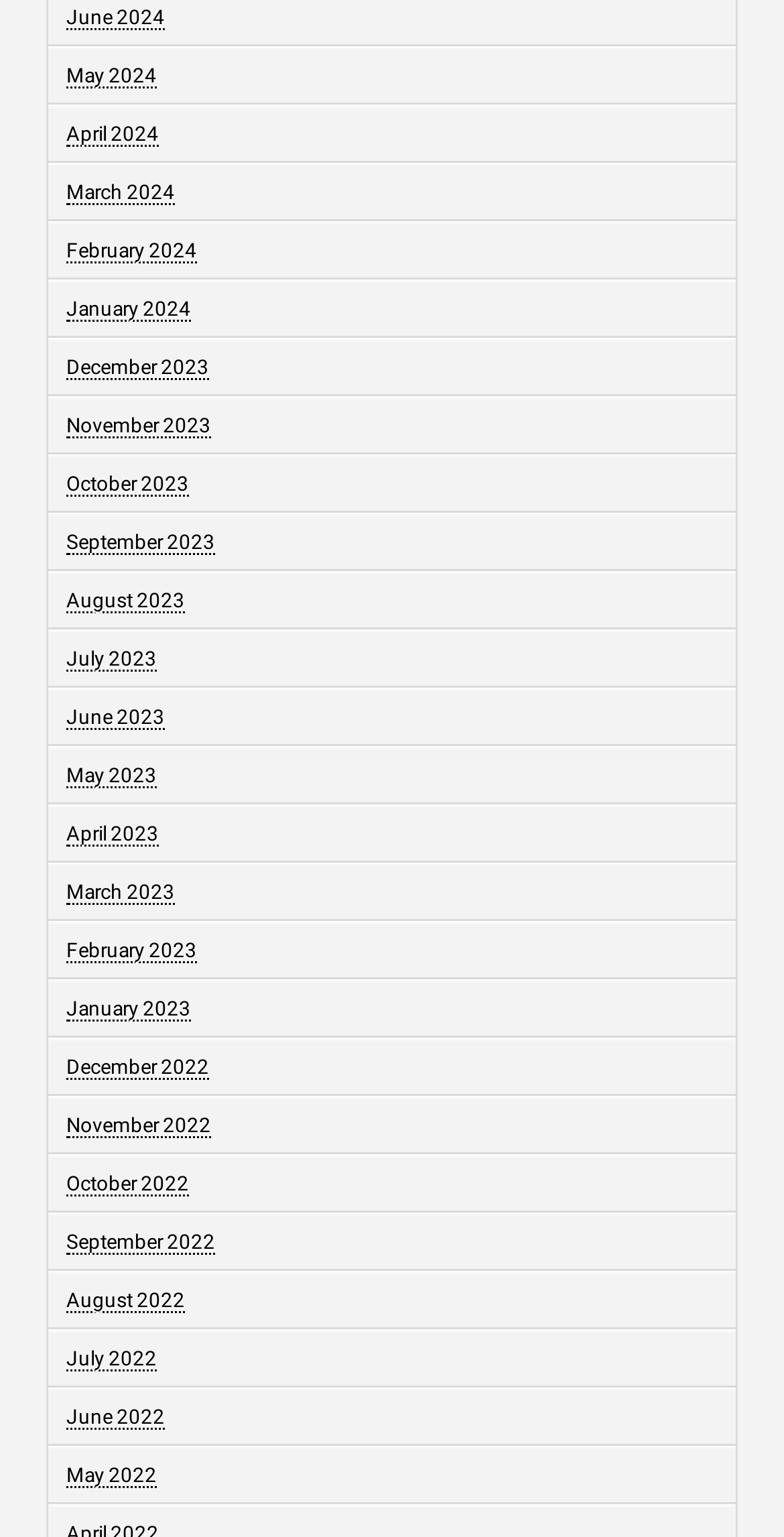Can you show the bounding box coordinates of the region to click on to complete the task described in the instruction: "browse August 2022"?

[0.084, 0.838, 0.236, 0.854]